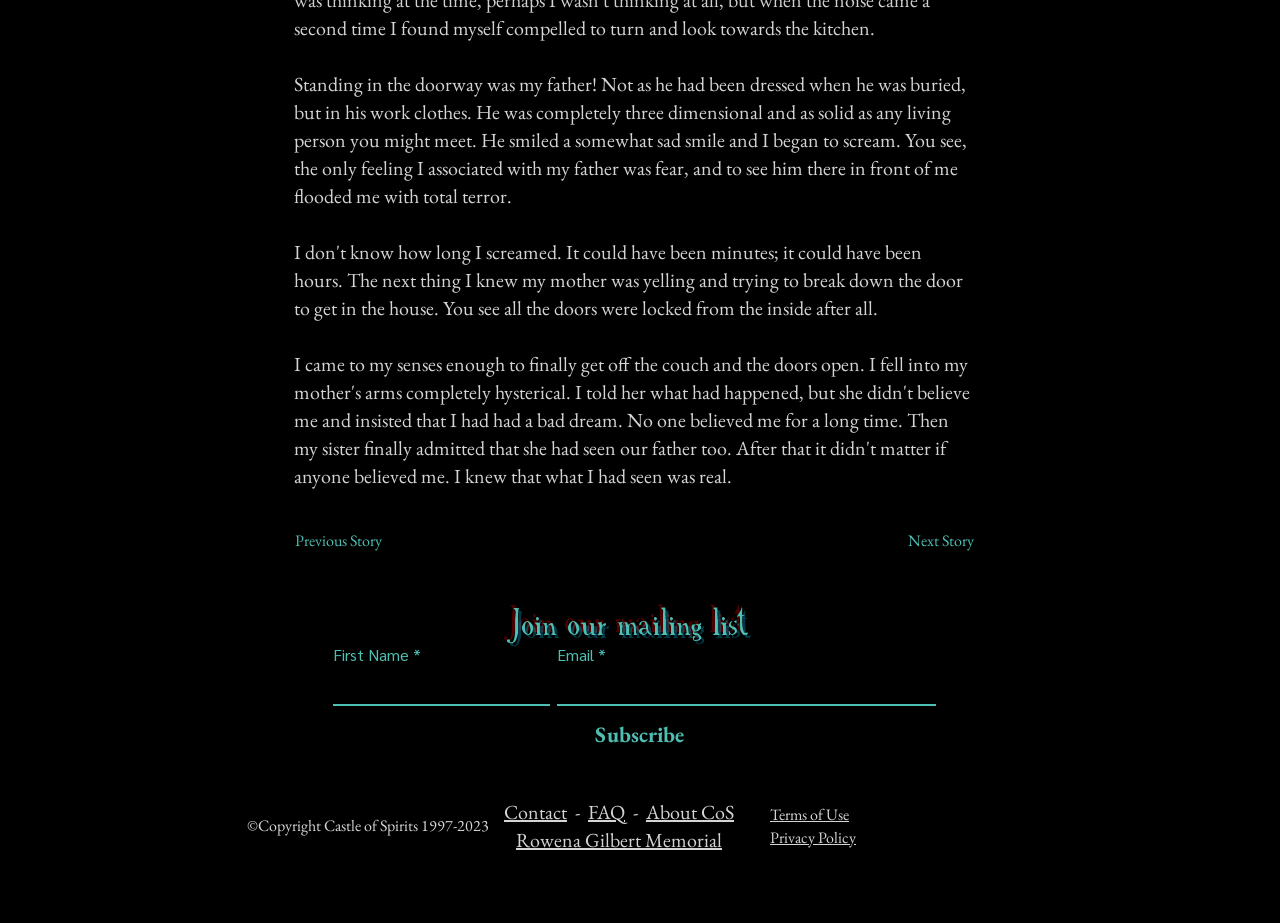Please identify the bounding box coordinates for the region that you need to click to follow this instruction: "Click the 'Previous Story' button".

[0.23, 0.564, 0.334, 0.608]